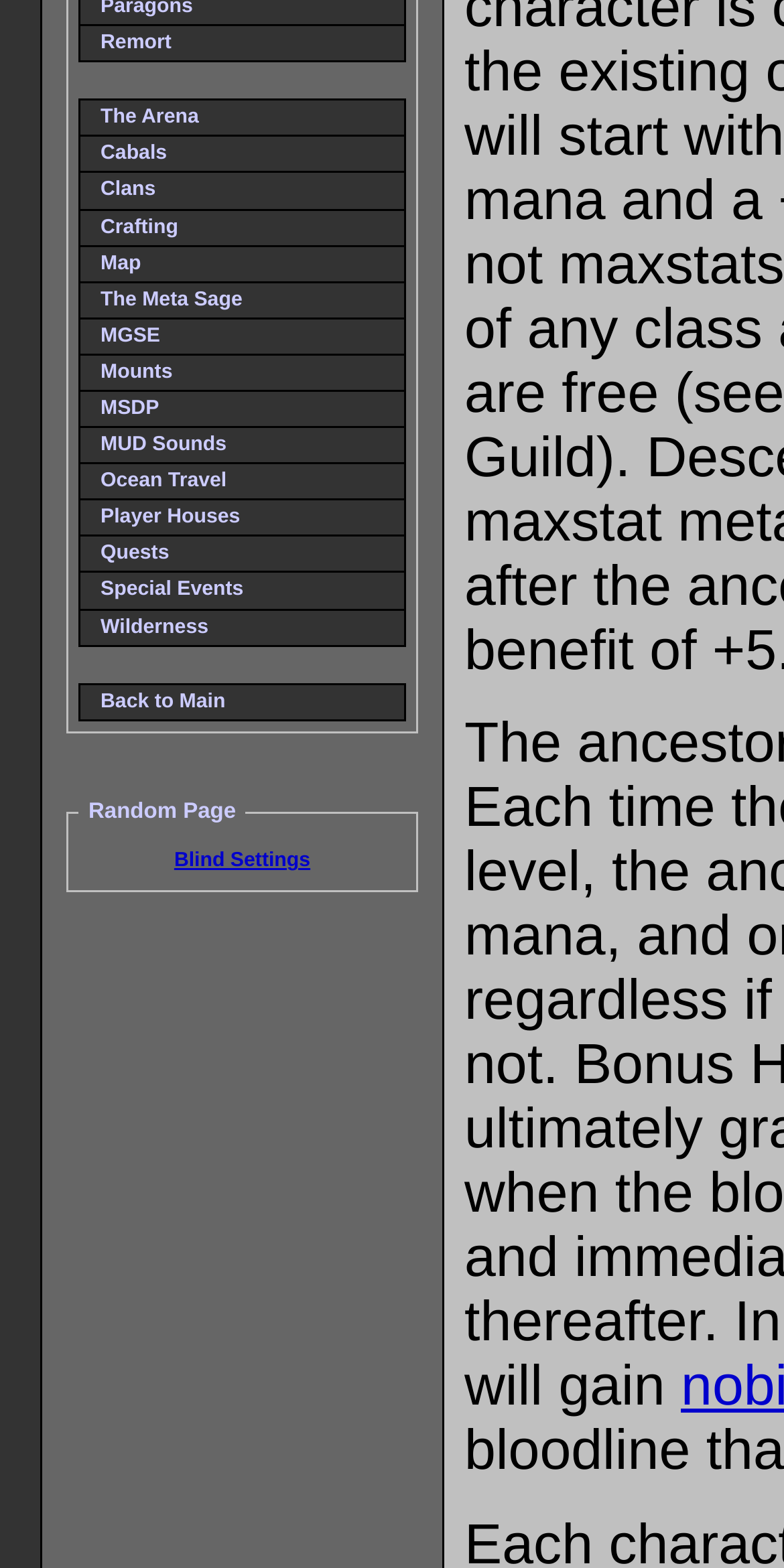Provide the bounding box coordinates for the UI element described in this sentence: "The Meta Sage". The coordinates should be four float values between 0 and 1, i.e., [left, top, right, bottom].

[0.103, 0.18, 0.515, 0.202]